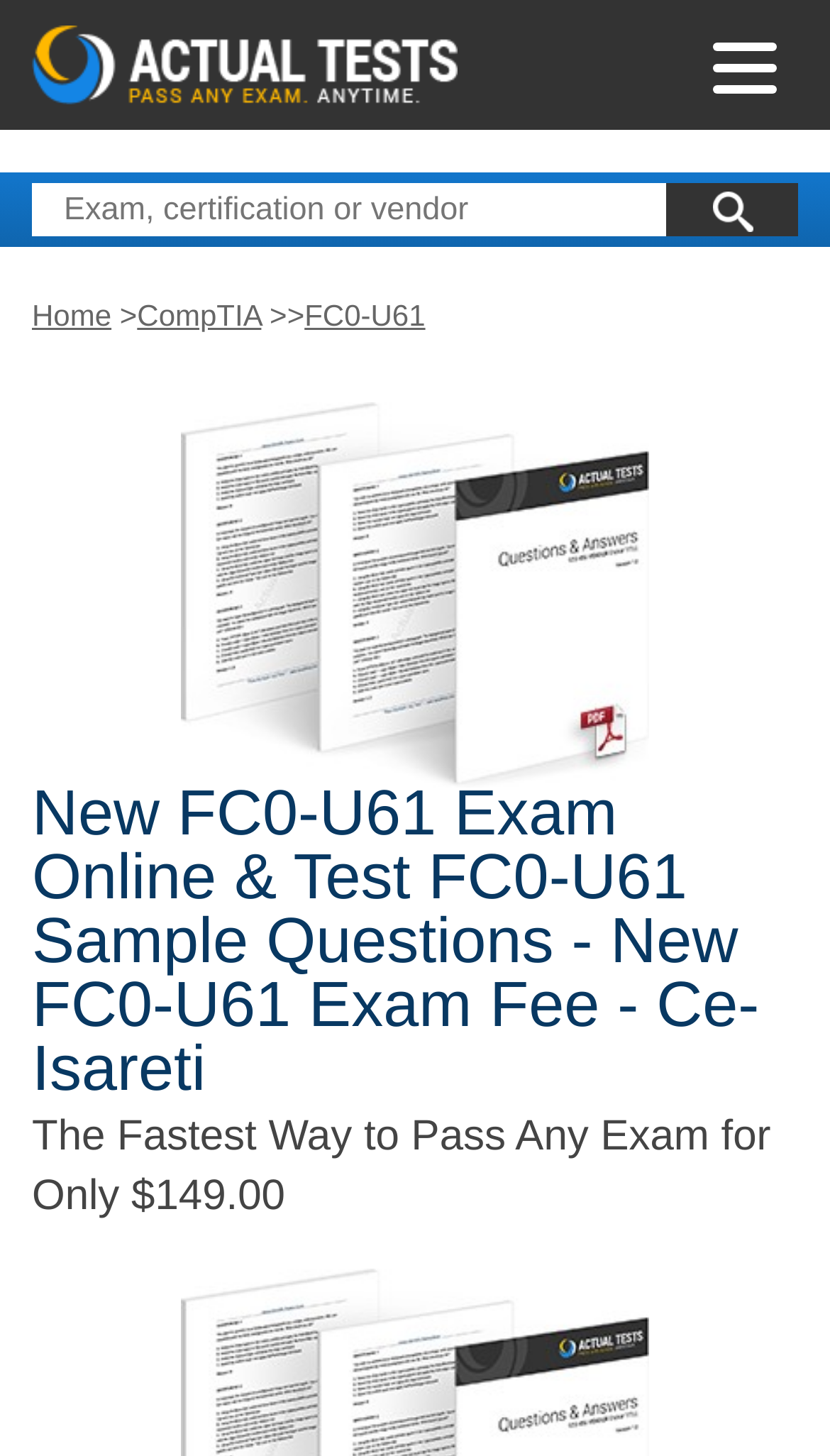Please answer the following question using a single word or phrase: What is the price of the exam?

$149.00